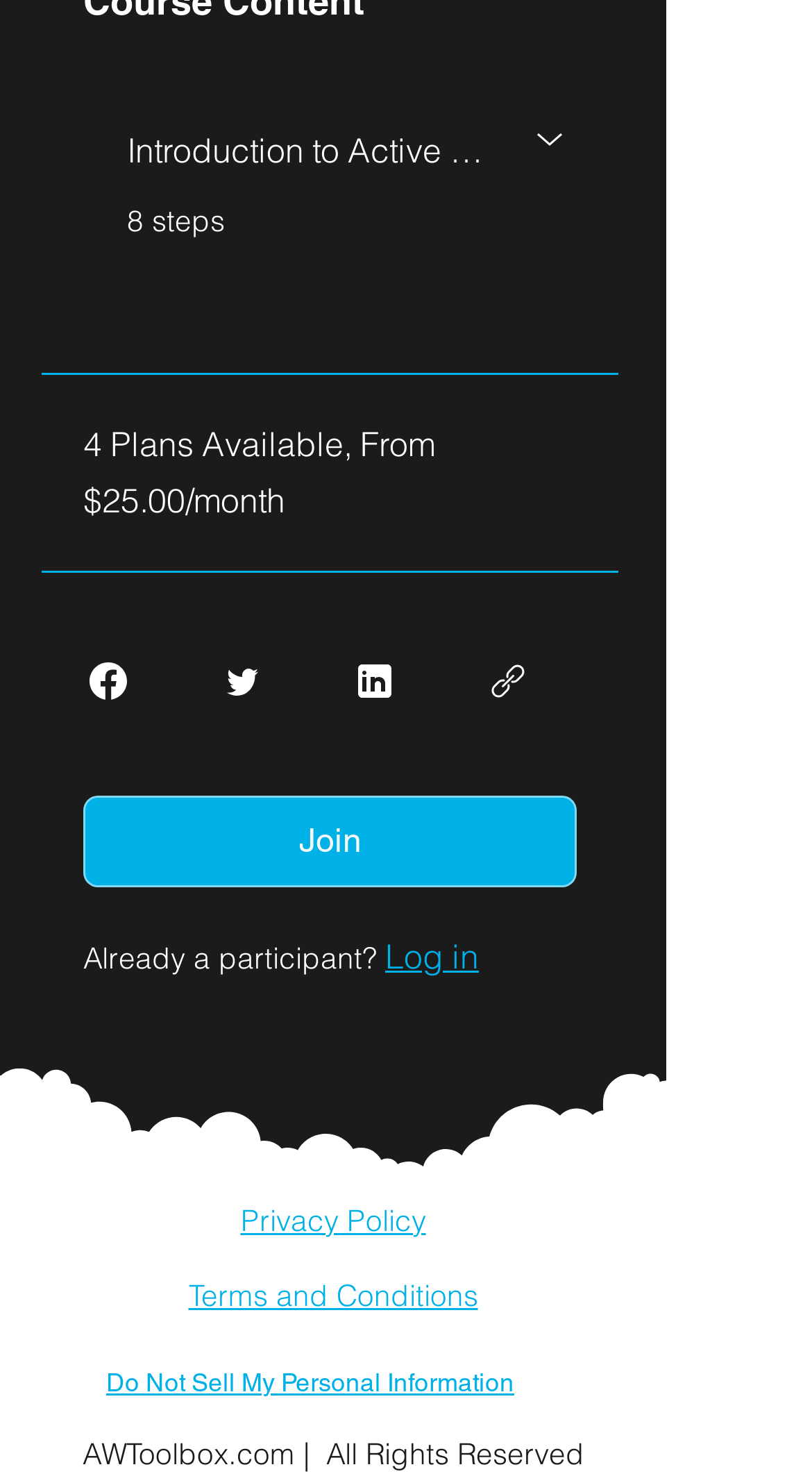What is the copyright information at the bottom?
Please provide a single word or phrase as your answer based on the image.

AWToolbox.com | All Rights Reserved